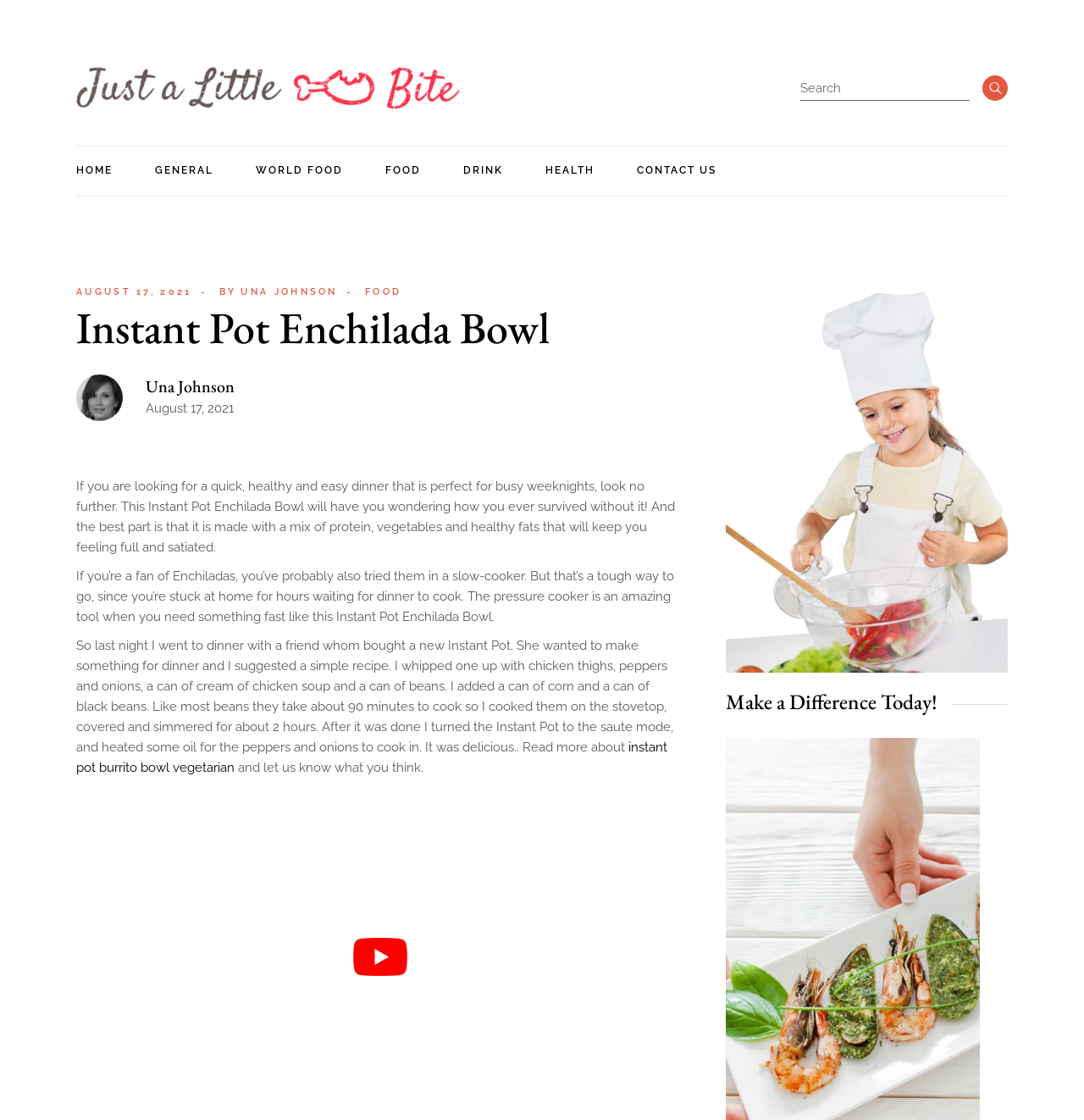What is the date of the article?
Please give a detailed and elaborate explanation in response to the question.

The date of the article is mentioned in the article itself. The text 'August 17, 2021' is located below the title of the article, indicating the date it was published.